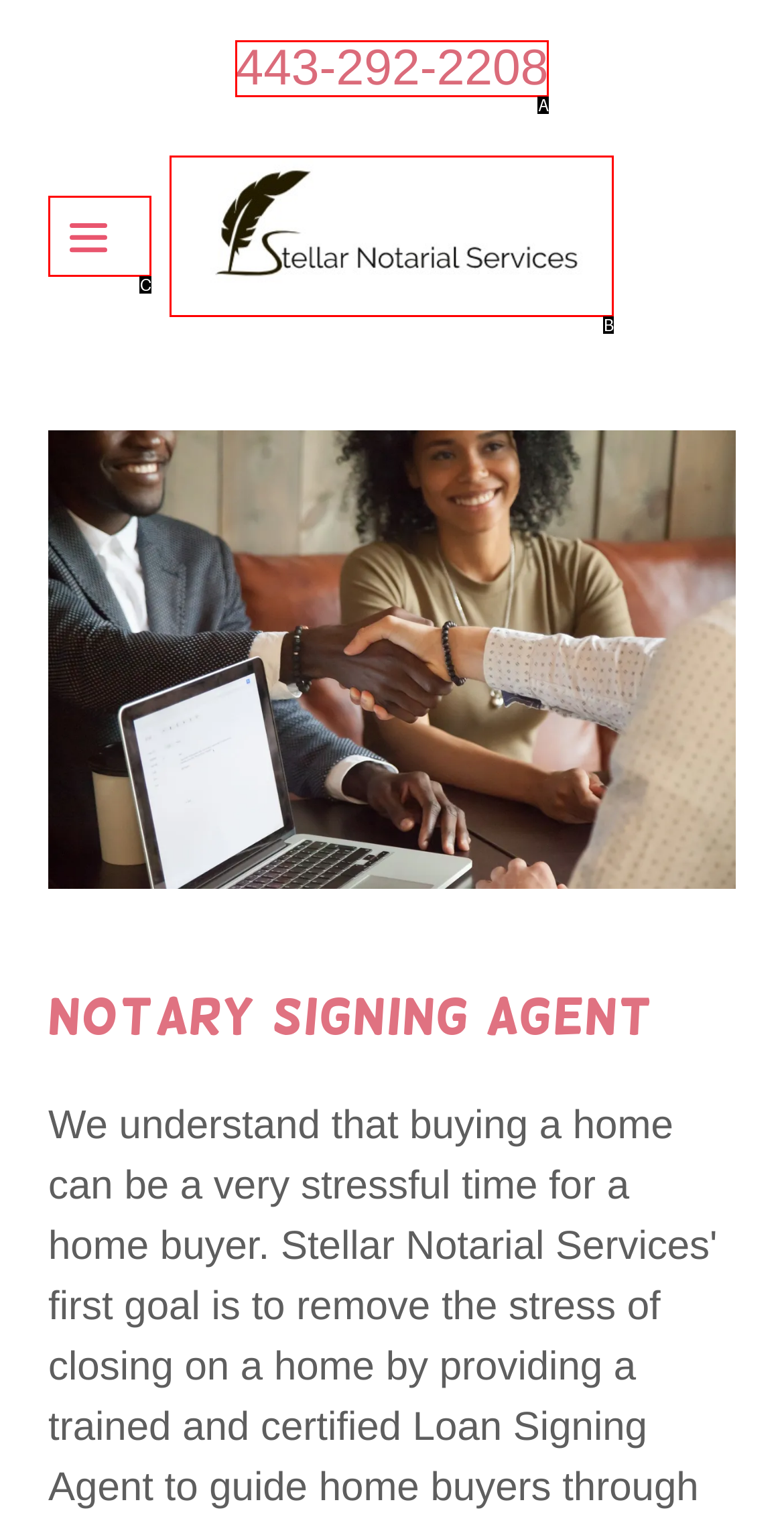Find the HTML element that matches the description: 443-292-2208
Respond with the corresponding letter from the choices provided.

A